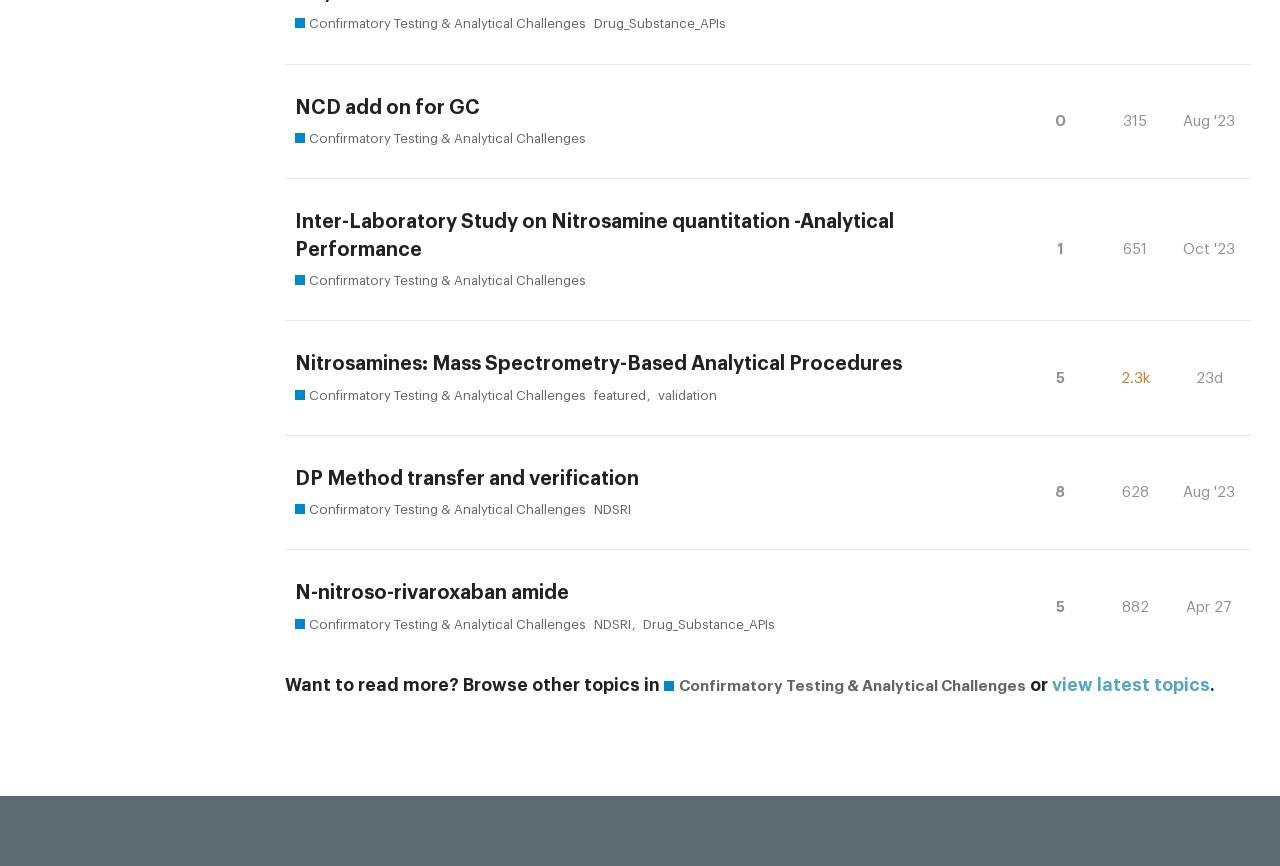Please identify the bounding box coordinates of the element that needs to be clicked to execute the following command: "View latest topics". Provide the bounding box using four float numbers between 0 and 1, formatted as [left, top, right, bottom].

[0.822, 0.782, 0.945, 0.801]